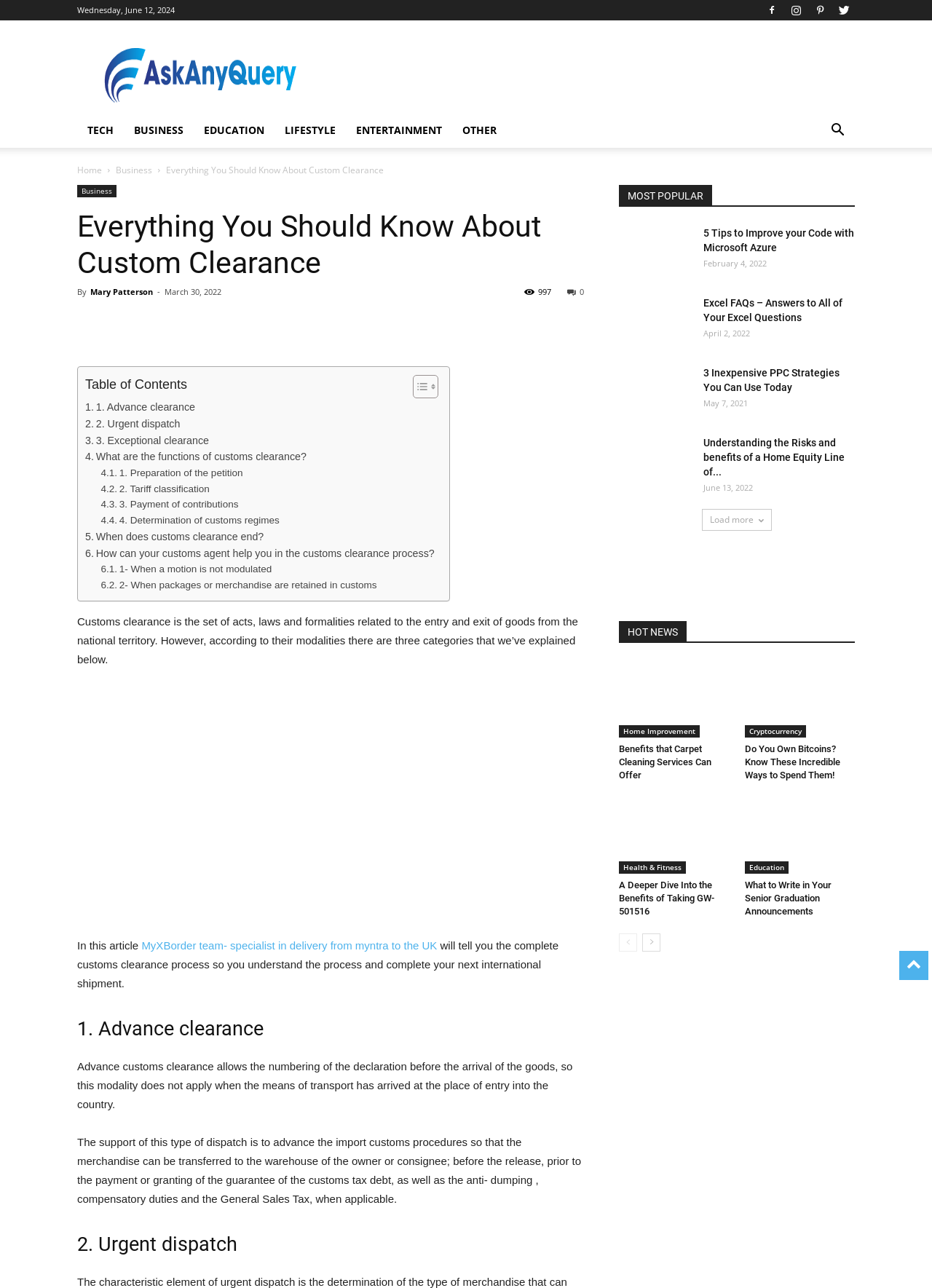Locate the bounding box coordinates of the segment that needs to be clicked to meet this instruction: "Click on the 'Share' button".

[0.122, 0.248, 0.147, 0.257]